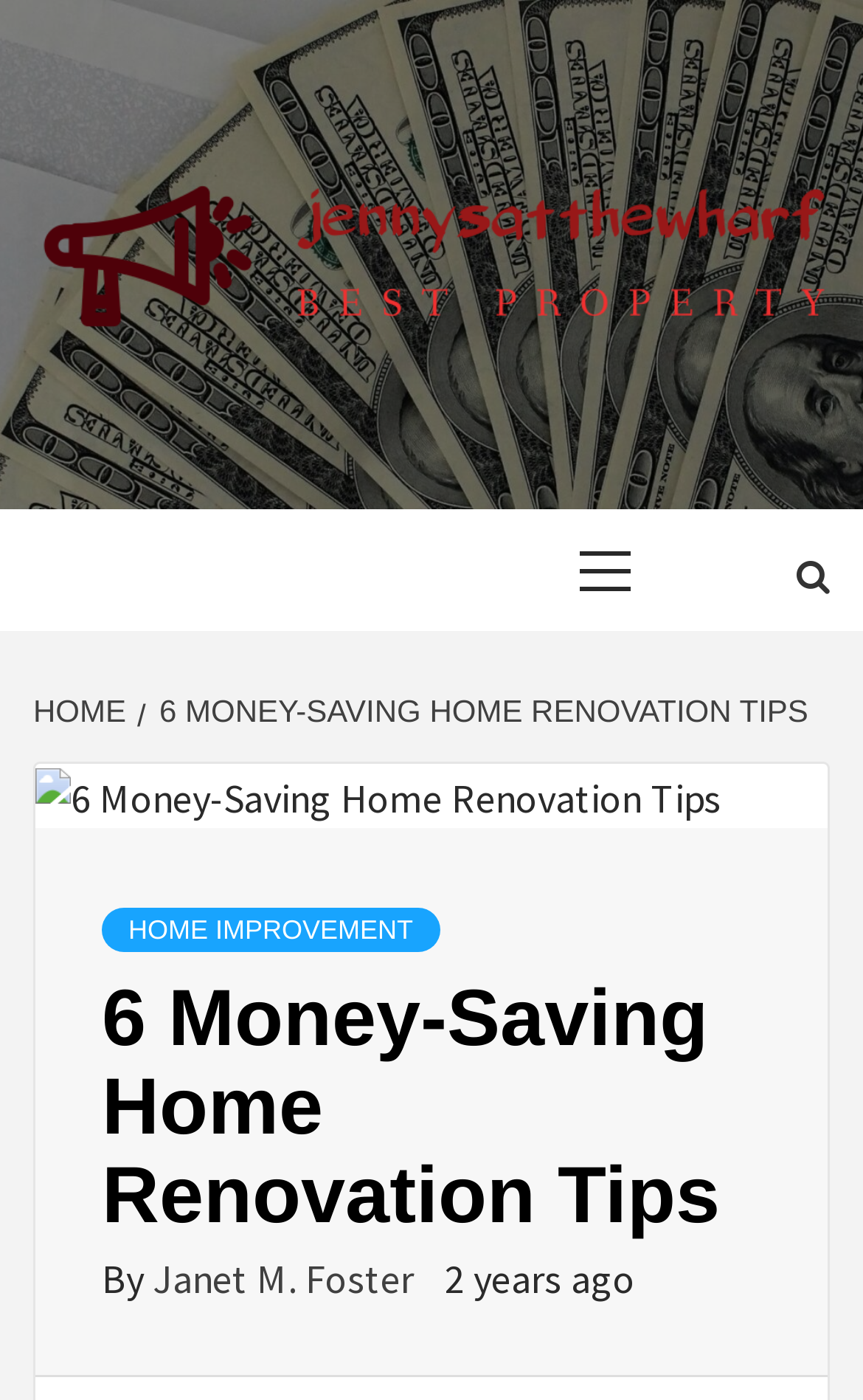What is the primary menu item?
Based on the image, answer the question with as much detail as possible.

I found the answer by looking at the generic element with the text 'Primary Menu' which is located at the top of the webpage, indicating the primary menu item.